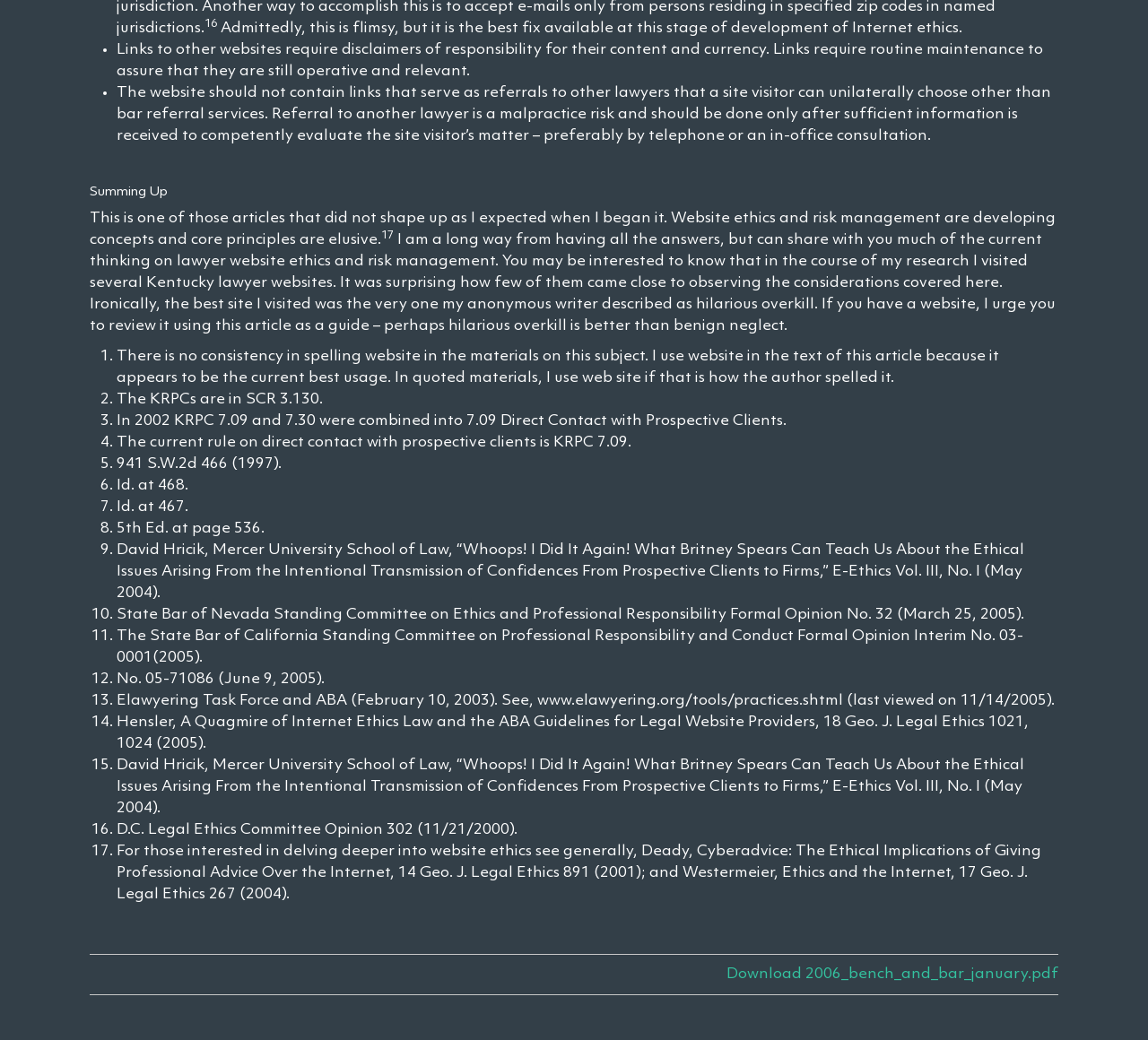Utilize the details in the image to thoroughly answer the following question: What is the main topic of this article?

Based on the content of the webpage, it appears to be discussing the ethics and risk management of lawyer websites, including considerations for links to other websites, referrals to other lawyers, and disclaimers of responsibility.